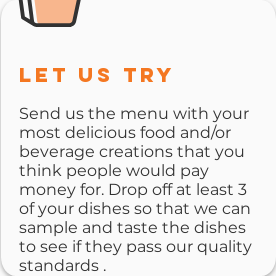What is the overall design of the layout?
Answer the question with a thorough and detailed explanation.

The caption describes the overall design of the layout as clean and concise, effectively conveying the message that great culinary creations are welcomed and appreciated.